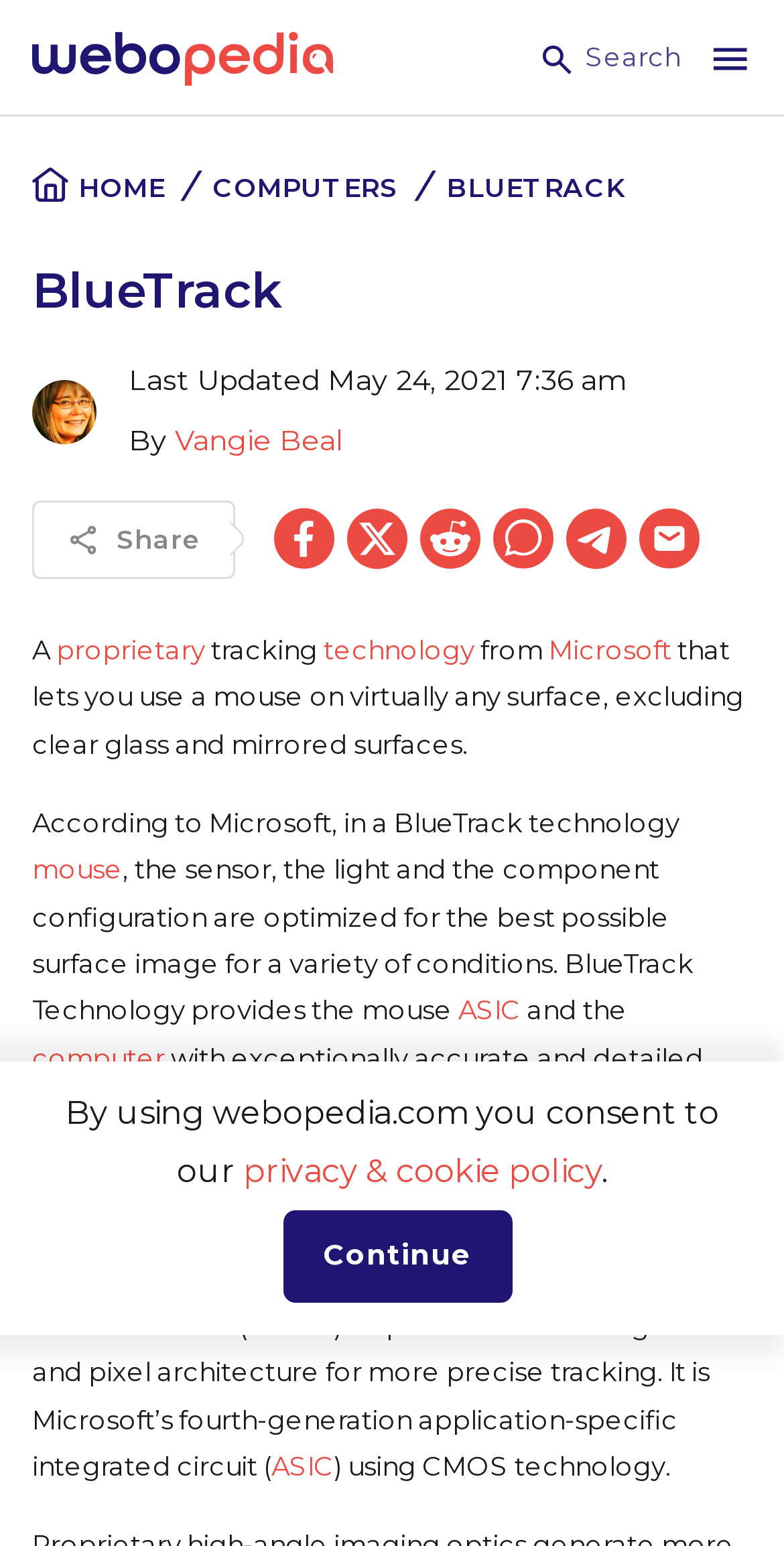Provide an in-depth caption for the contents of the webpage.

The webpage is about BlueTrack technology, a proprietary tracking technology from Microsoft. At the top left, there is a link to "Webopedia" and a search bar. Below the search bar, there is a navigation menu with links to "HOME", "COMPUTERS", and "BLUETRACK". 

To the right of the navigation menu, there is a heading "BlueTrack" and an image of Vangie Beal. Below the image, there is information about the article, including the last updated date and the author's name, Vangie Beal, which is also a link.

The main content of the webpage starts with a brief description of BlueTrack technology, which is a proprietary tracking technology from Microsoft that allows using a mouse on virtually any surface, excluding clear glass and mirrored surfaces. 

Below the description, there is a detailed explanation of how BlueTrack technology works, including the optimization of the sensor, light, and component configuration for the best possible surface image, and the use of a Microsoft-designed complementary metal-oxide-semiconductor (CMOS) chip with advanced algorithms and pixel architecture for more precise tracking.

At the bottom of the webpage, there are social media links and a notice about consenting to the website's privacy and cookie policy. There is also a "Continue" button.